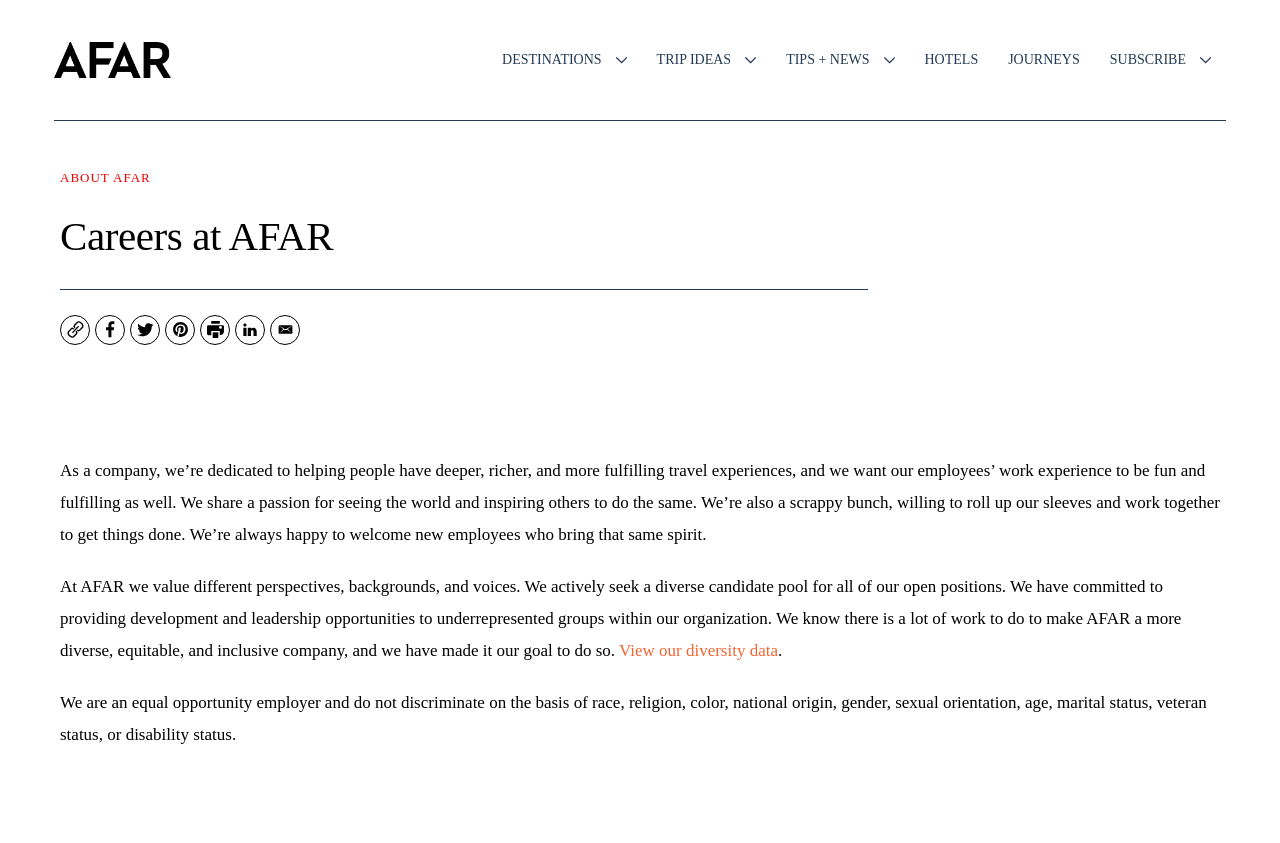What is the company's approach to work?
Please provide a single word or phrase as your answer based on the image.

Fun and fulfilling